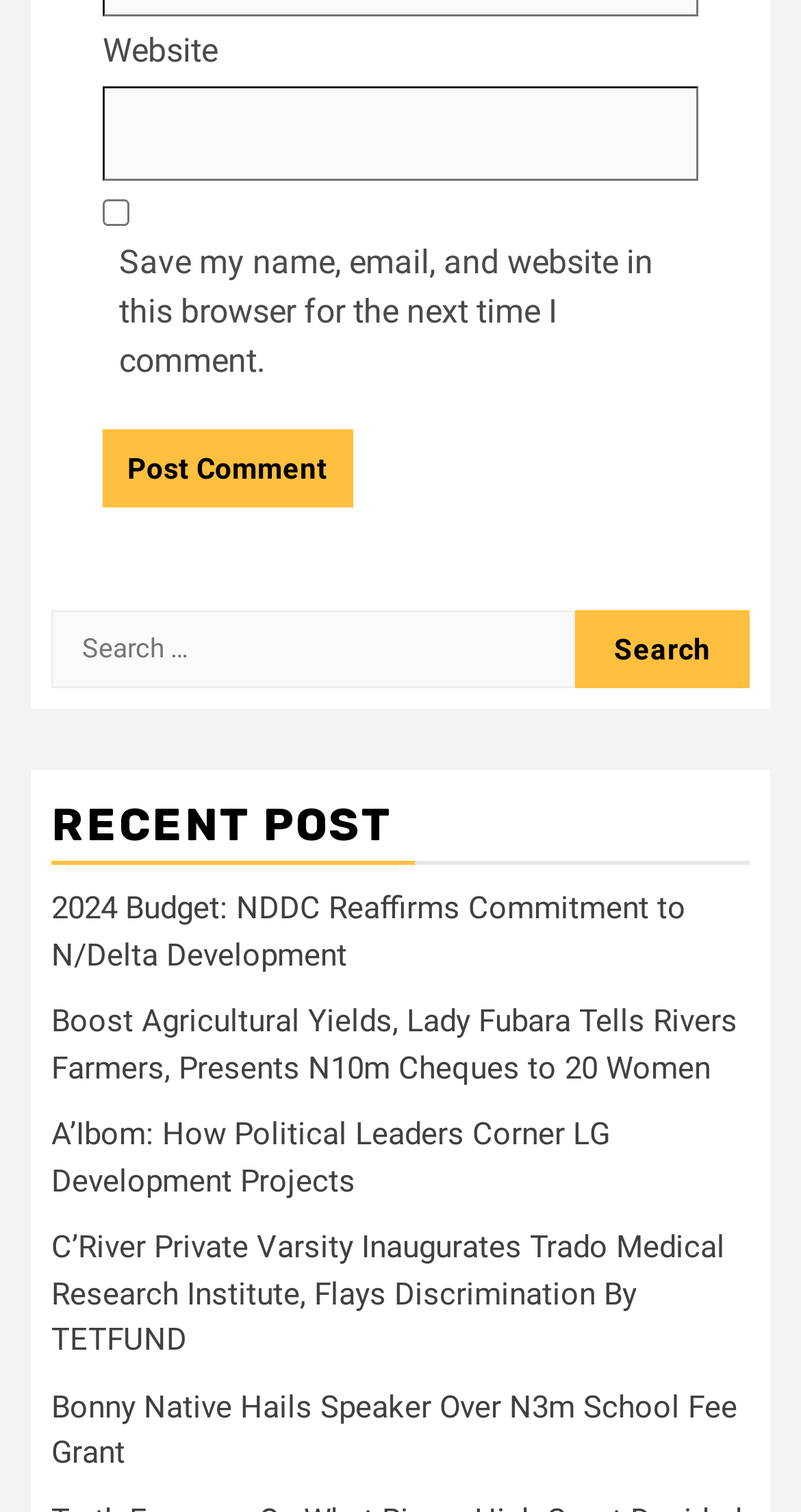Locate the bounding box coordinates of the area you need to click to fulfill this instruction: 'Read the recent post about 2024 Budget'. The coordinates must be in the form of four float numbers ranging from 0 to 1: [left, top, right, bottom].

[0.064, 0.589, 0.856, 0.644]